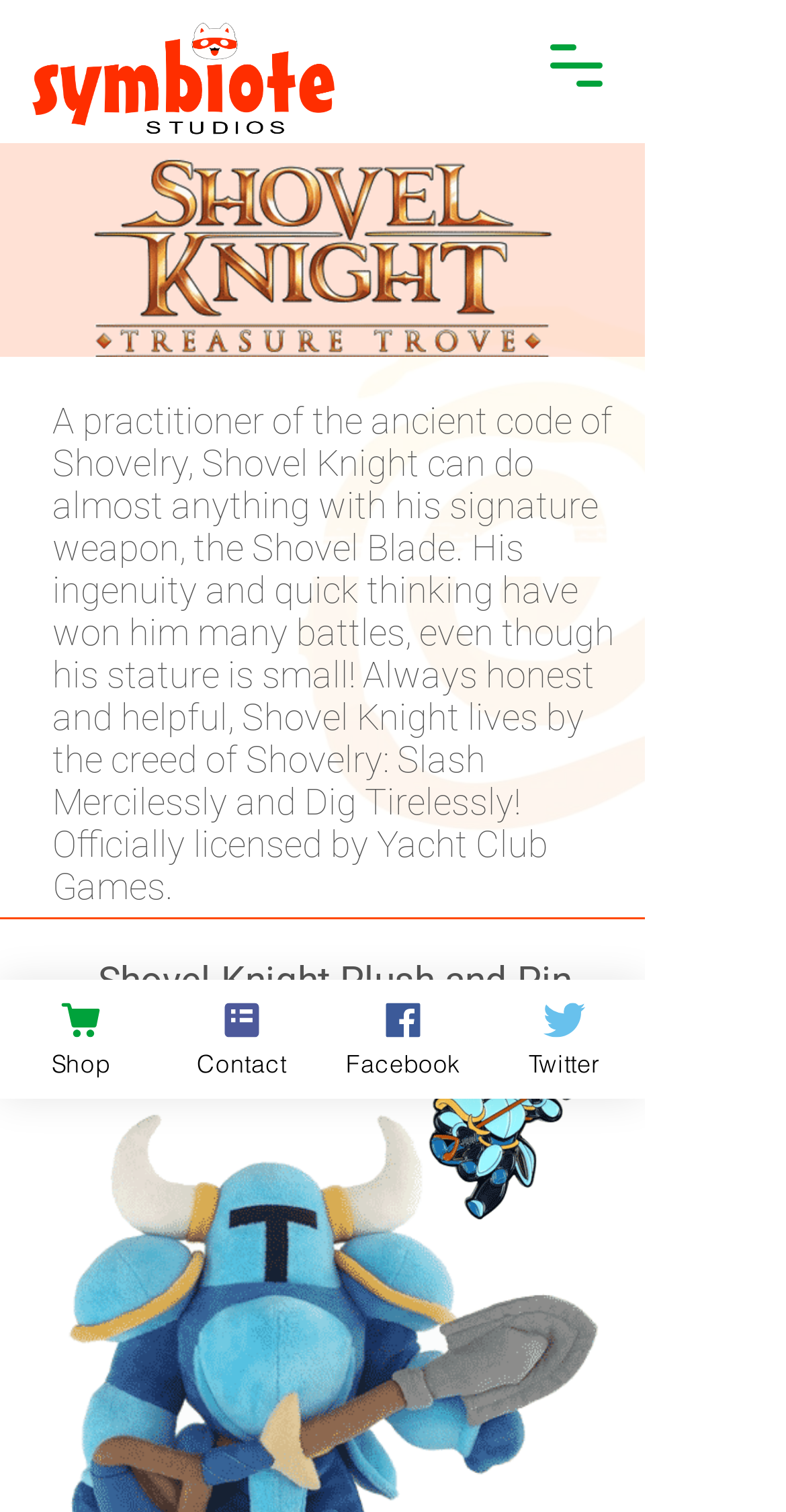Summarize the contents and layout of the webpage in detail.

The webpage is about the Shovel Knight plush collection from Symbiote Studios. At the top left corner, there is a Symbiote Studios logo, which is an image linked to the studio's website. Next to it, on the top right corner, there is a navigation menu button. 

Below the logo, there is a large image of Shovel Knight, accompanied by a descriptive text about the character. The text explains Shovel Knight's abilities, personality, and creed. 

Underneath the image and text, there is a heading that reads "Shovel Knight Plush and Pin". Below this heading, there is a link to purchase the Shovel Knight Pin, accompanied by an image of the pin. 

On the top navigation bar, there are four links: "Shop", "Contact", "Facebook", and "Twitter". Each link has a corresponding icon image next to it. The navigation bar is divided into four equal parts, with each link taking up one quarter of the space.